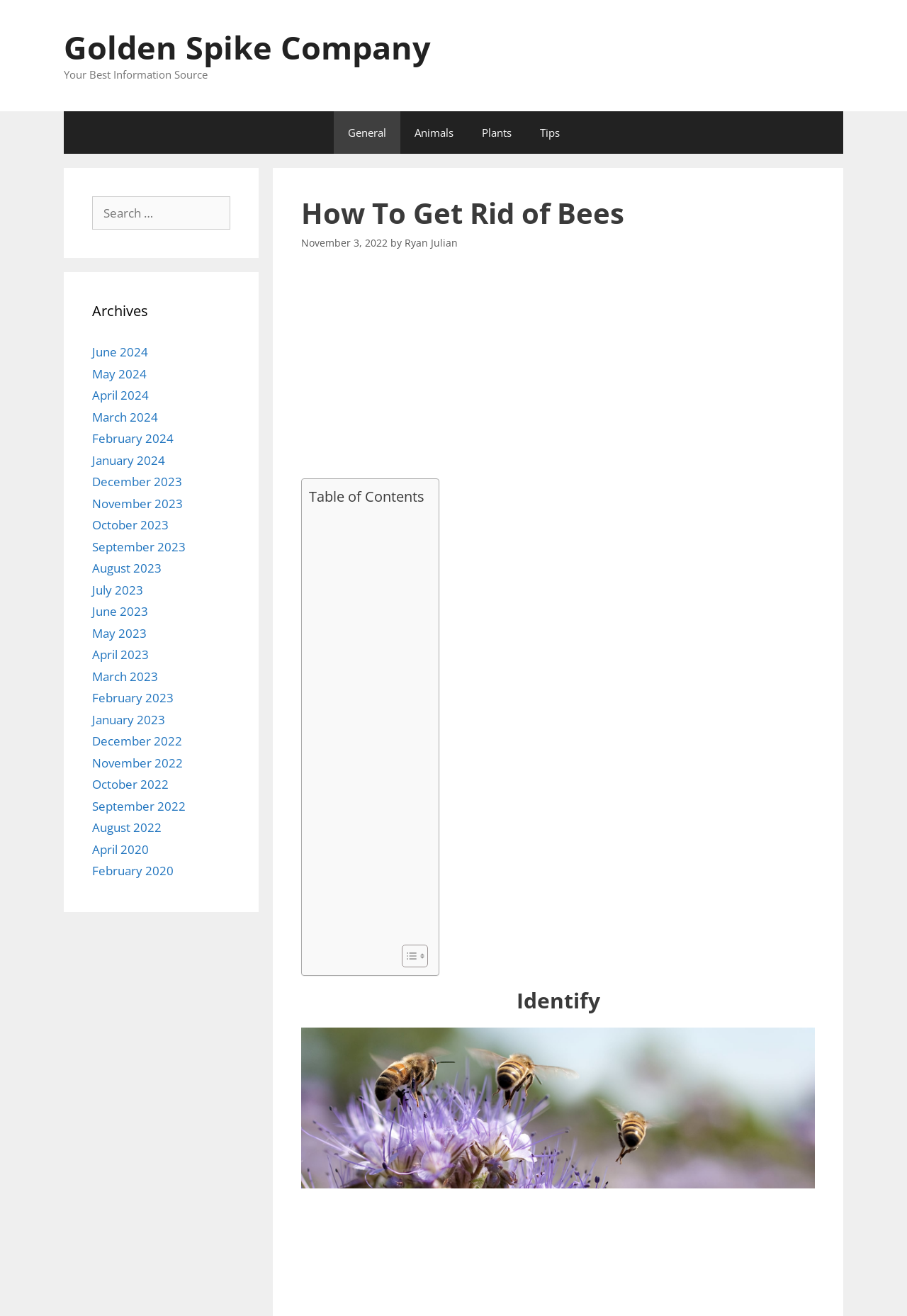Determine the bounding box coordinates for the element that should be clicked to follow this instruction: "Visit the archives for November 2022". The coordinates should be given as four float numbers between 0 and 1, in the format [left, top, right, bottom].

[0.102, 0.376, 0.202, 0.389]